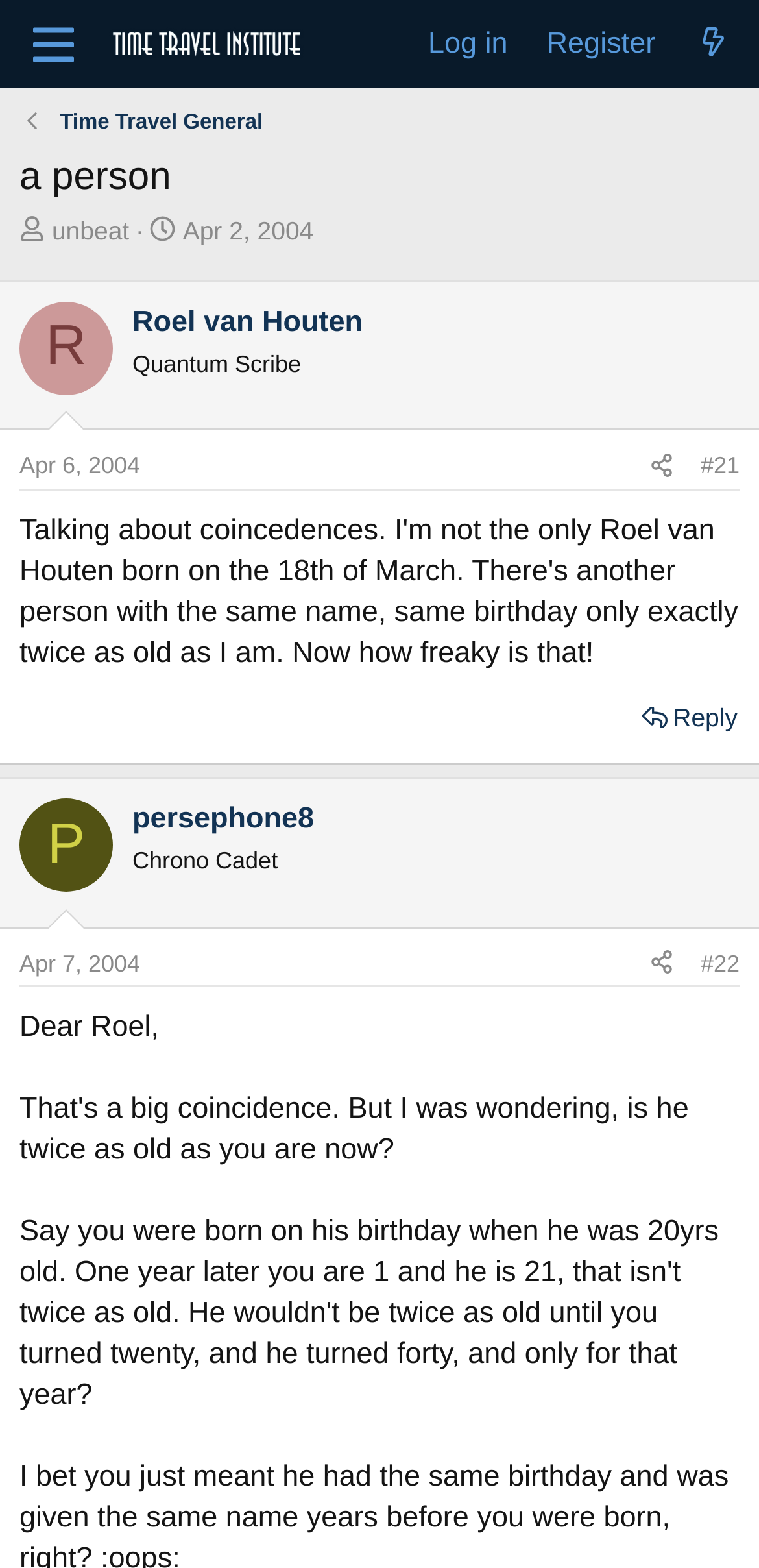Determine the bounding box coordinates of the clickable region to execute the instruction: "Log in to the website". The coordinates should be four float numbers between 0 and 1, denoted as [left, top, right, bottom].

[0.538, 0.005, 0.695, 0.051]